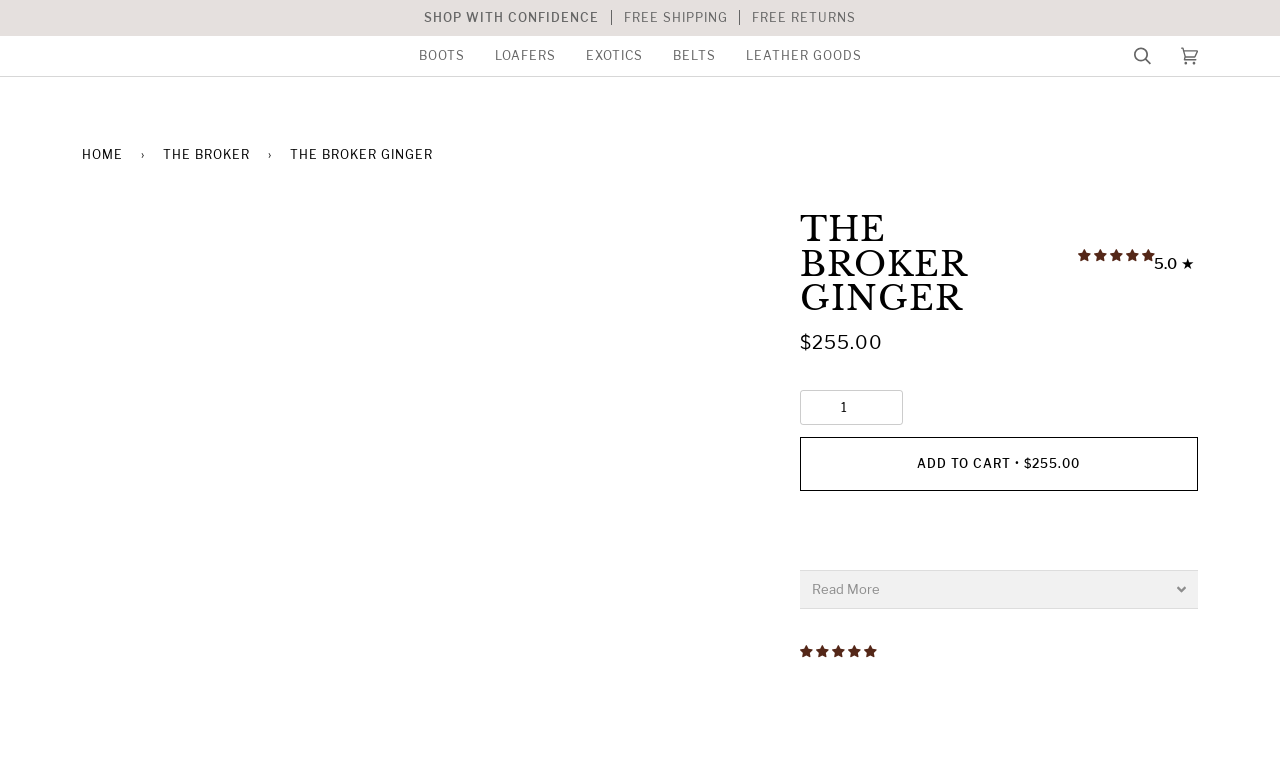How many navigation links are in the breadcrumbs?
Based on the screenshot, provide your answer in one word or phrase.

2